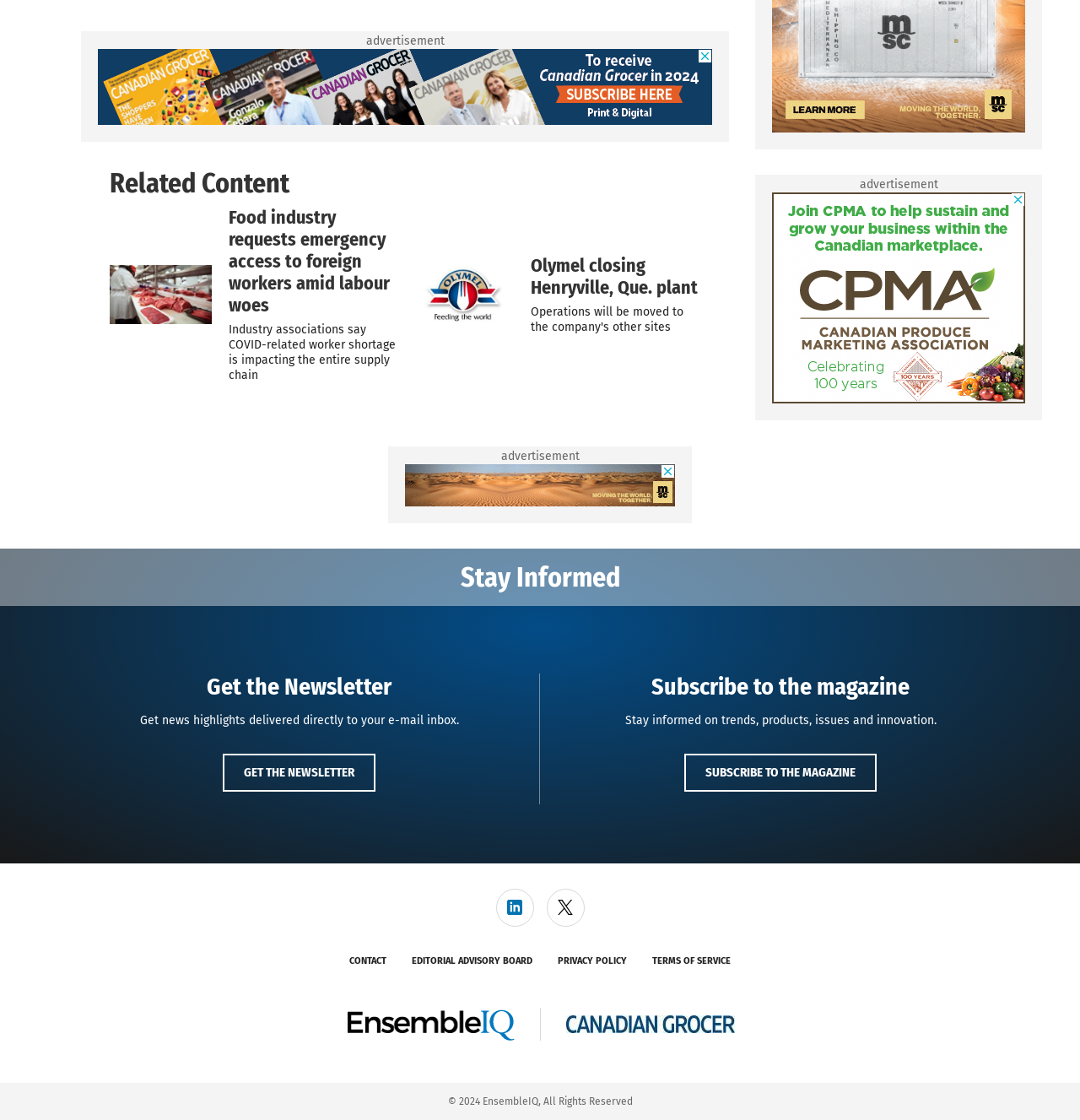Answer the question in a single word or phrase:
What is the topic of the first article?

Food industry